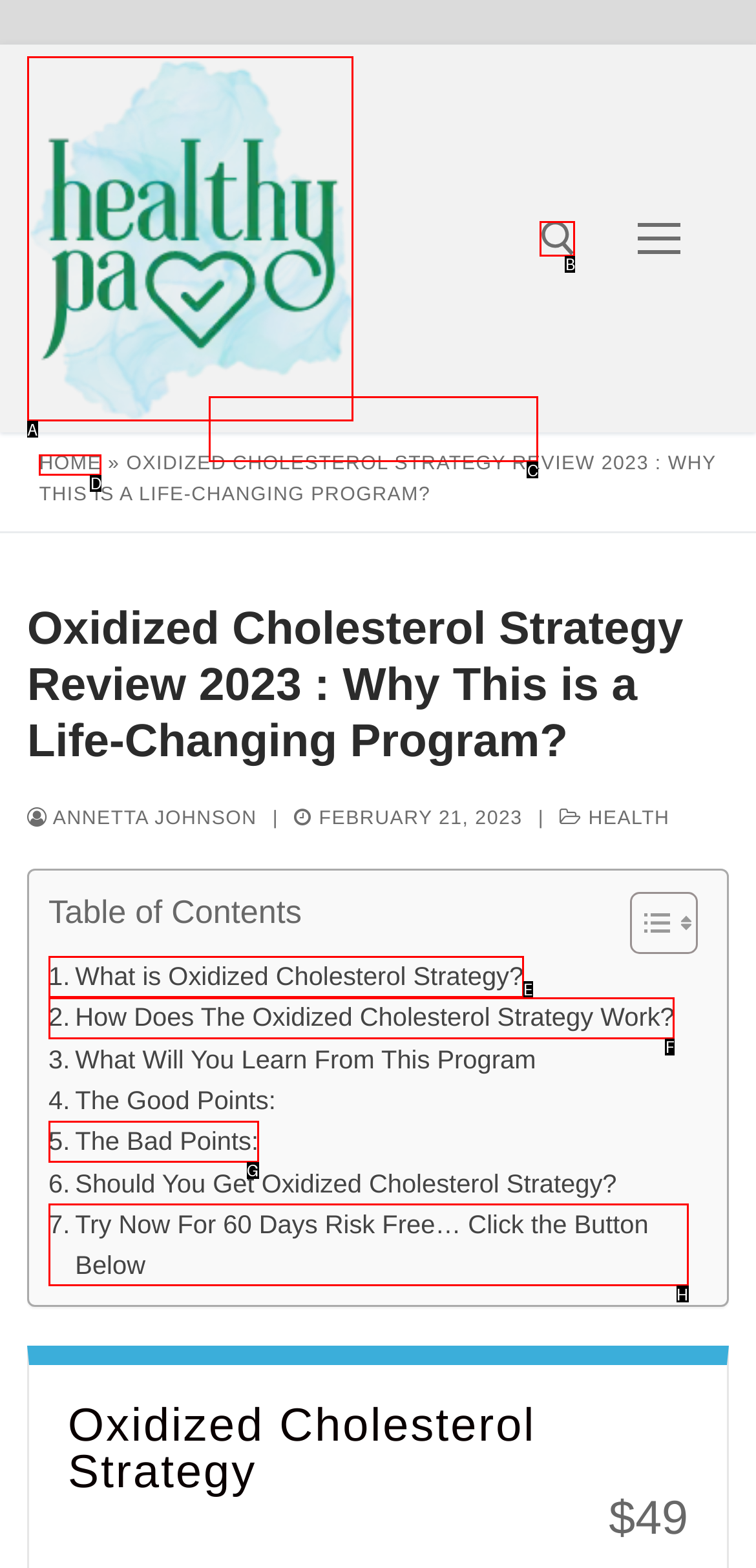Indicate which UI element needs to be clicked to fulfill the task: Go to home page
Answer with the letter of the chosen option from the available choices directly.

D